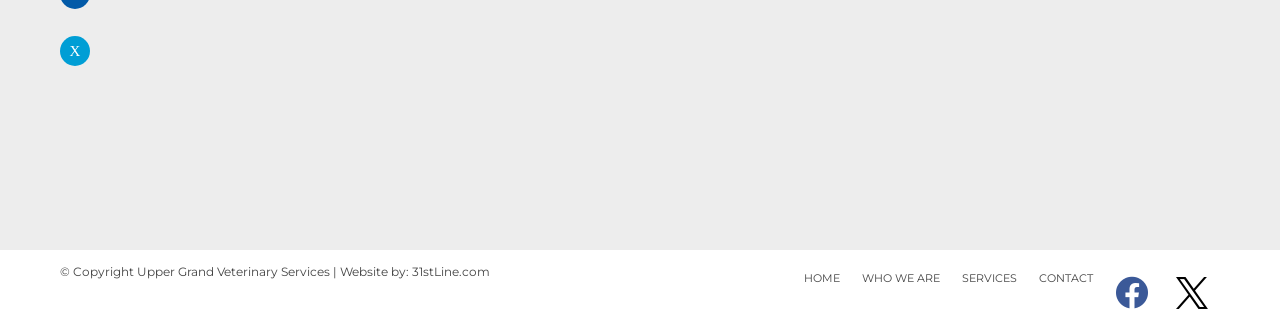What is the last item in the footer?
Give a detailed response to the question by analyzing the screenshot.

I looked at the links in the footer section, which are 'HOME', 'WHO WE ARE', 'SERVICES', and 'CONTACT', and determined that 'CONTACT' is the last item.